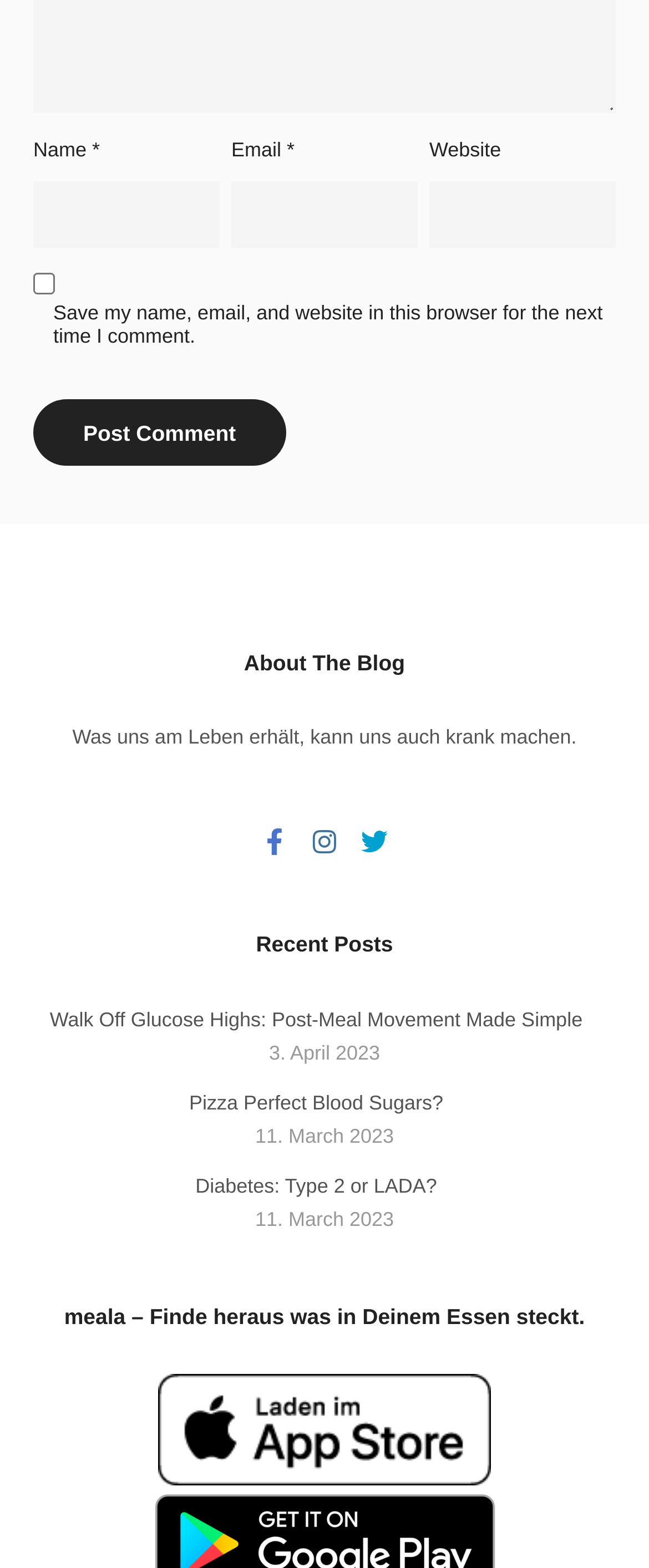What is the topic of the blog post?
Identify the answer in the screenshot and reply with a single word or phrase.

Diabetes and food